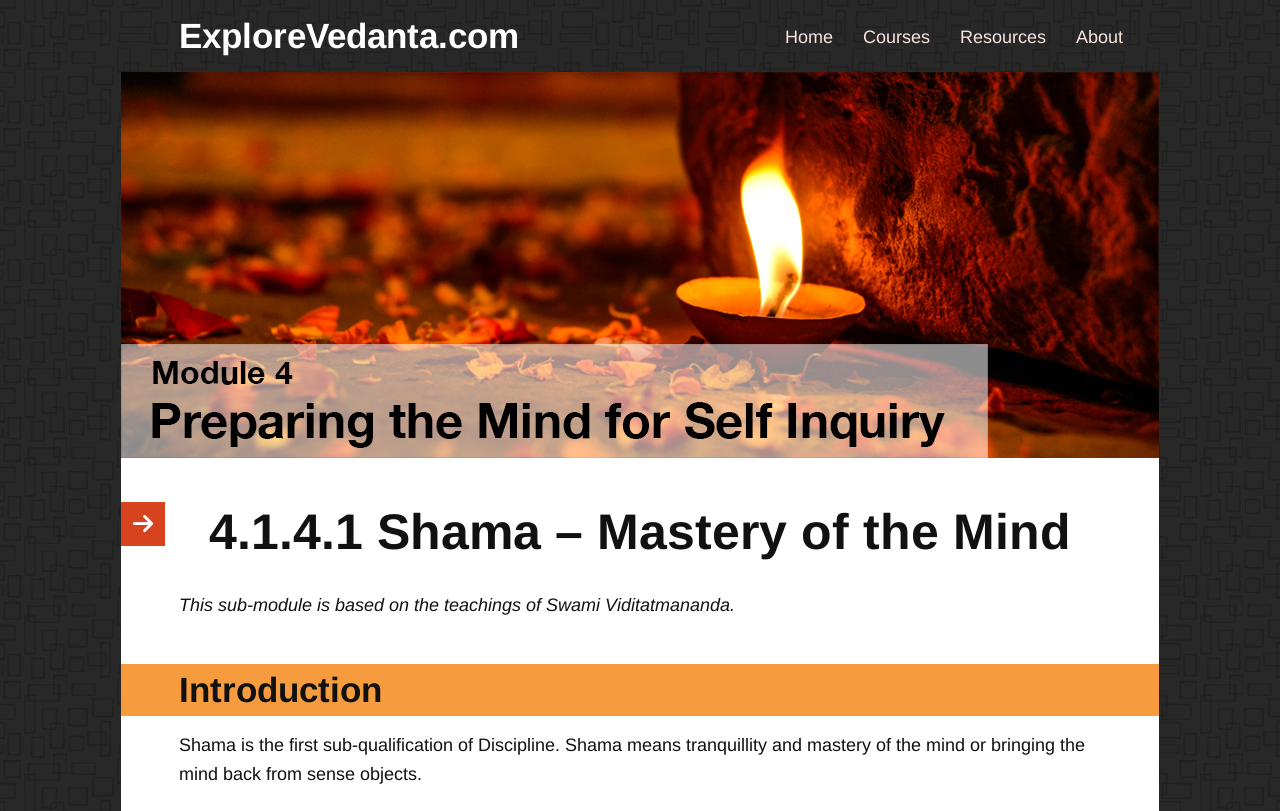Using the image as a reference, answer the following question in as much detail as possible:
What is the meaning of Shama?

I found the meaning of Shama by reading the text 'Shama means tranquillity and mastery of the mind or bringing the mind back from sense objects.' which is located below the heading 'Introduction'.